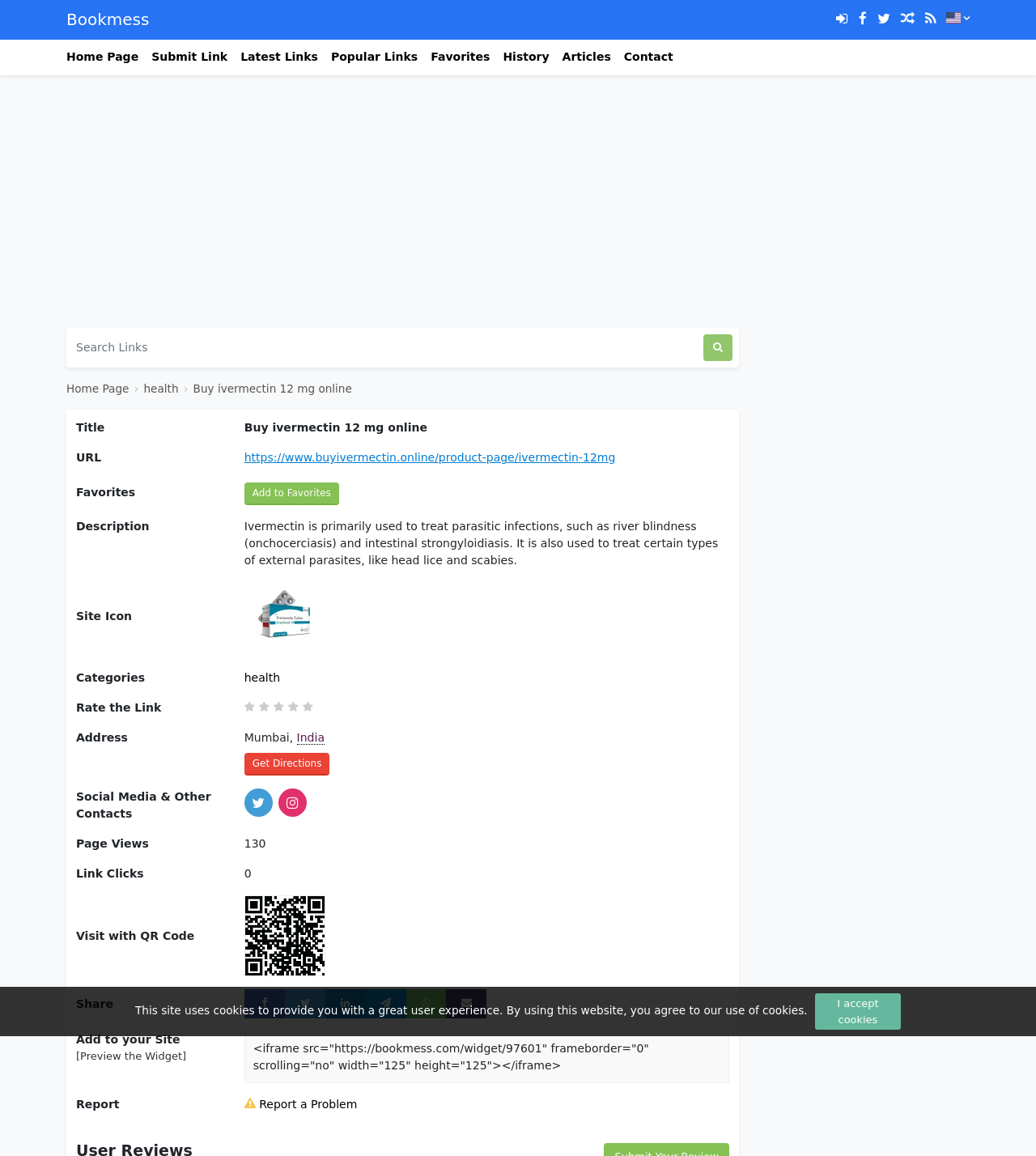By analyzing the image, answer the following question with a detailed response: What is the category of the link?

The link 'Buy ivermectin 12 mg online' is categorized under 'health' as indicated by the category label next to the link.